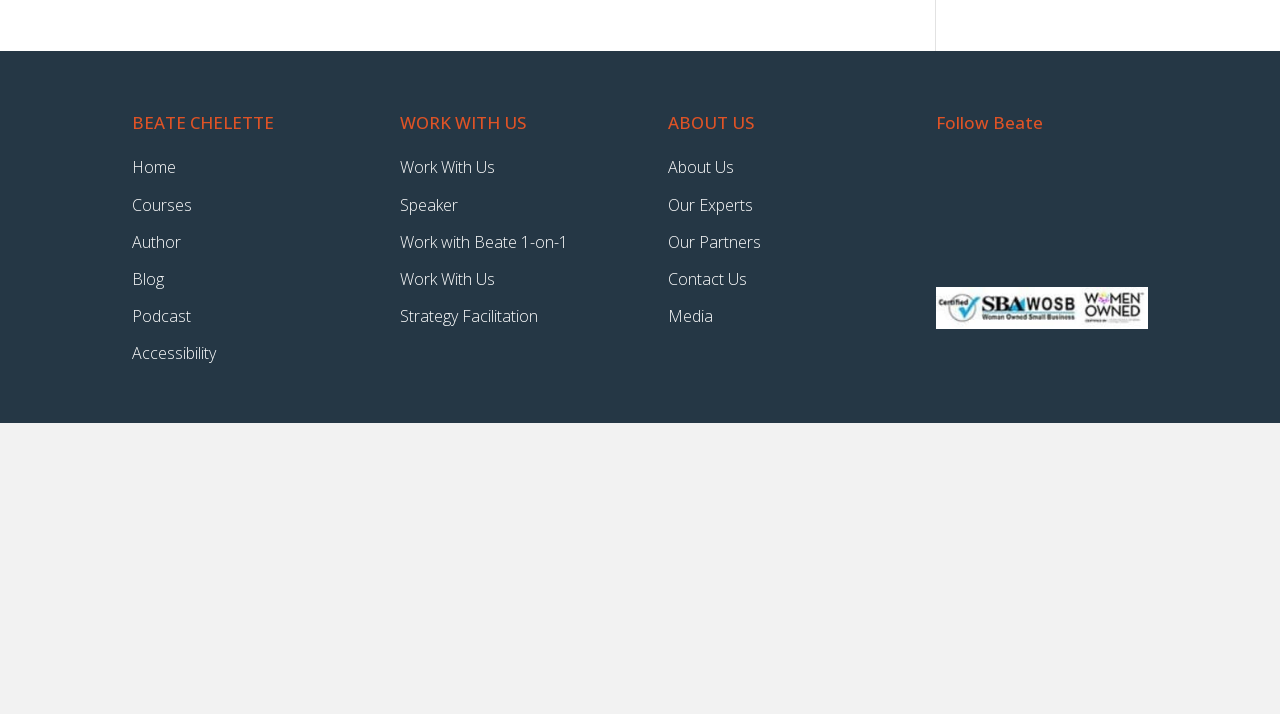Locate the bounding box coordinates of the area to click to fulfill this instruction: "Contact us via email". The bounding box should be presented as four float numbers between 0 and 1, in the order [left, top, right, bottom].

None